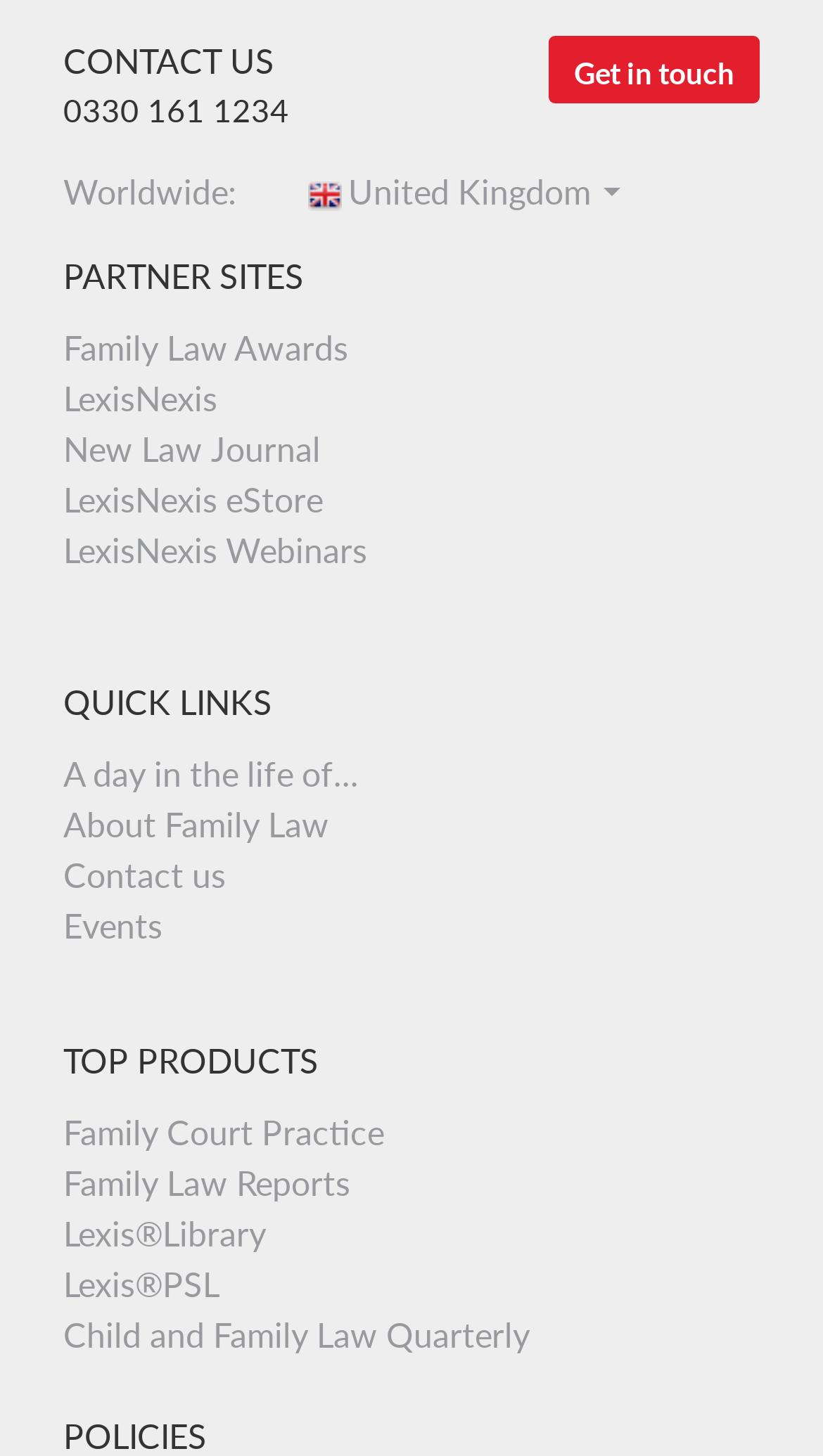Extract the bounding box of the UI element described as: "Child and Family Law Quarterly".

[0.077, 0.903, 0.644, 0.93]